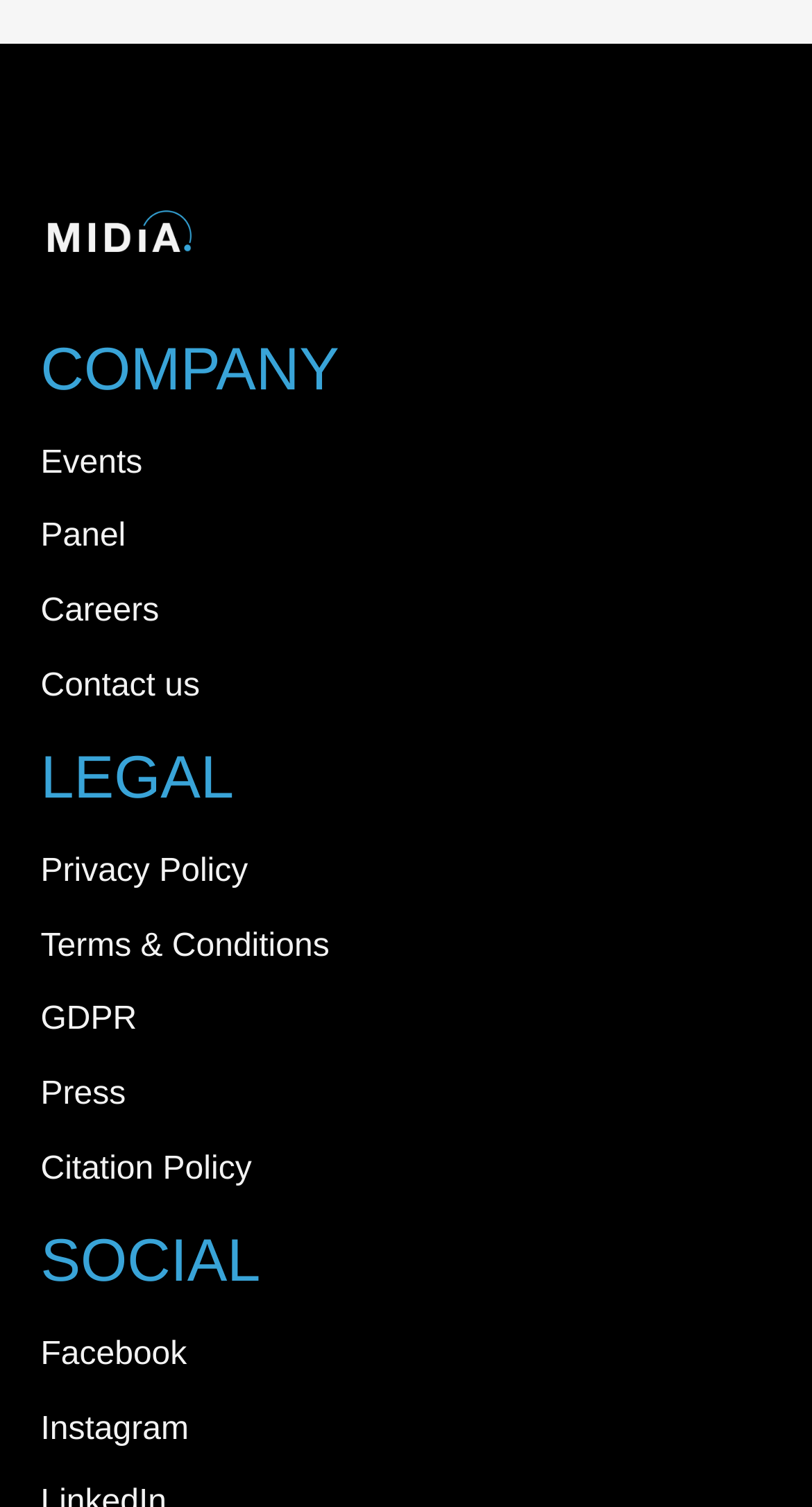How many headings are on the webpage?
By examining the image, provide a one-word or phrase answer.

3